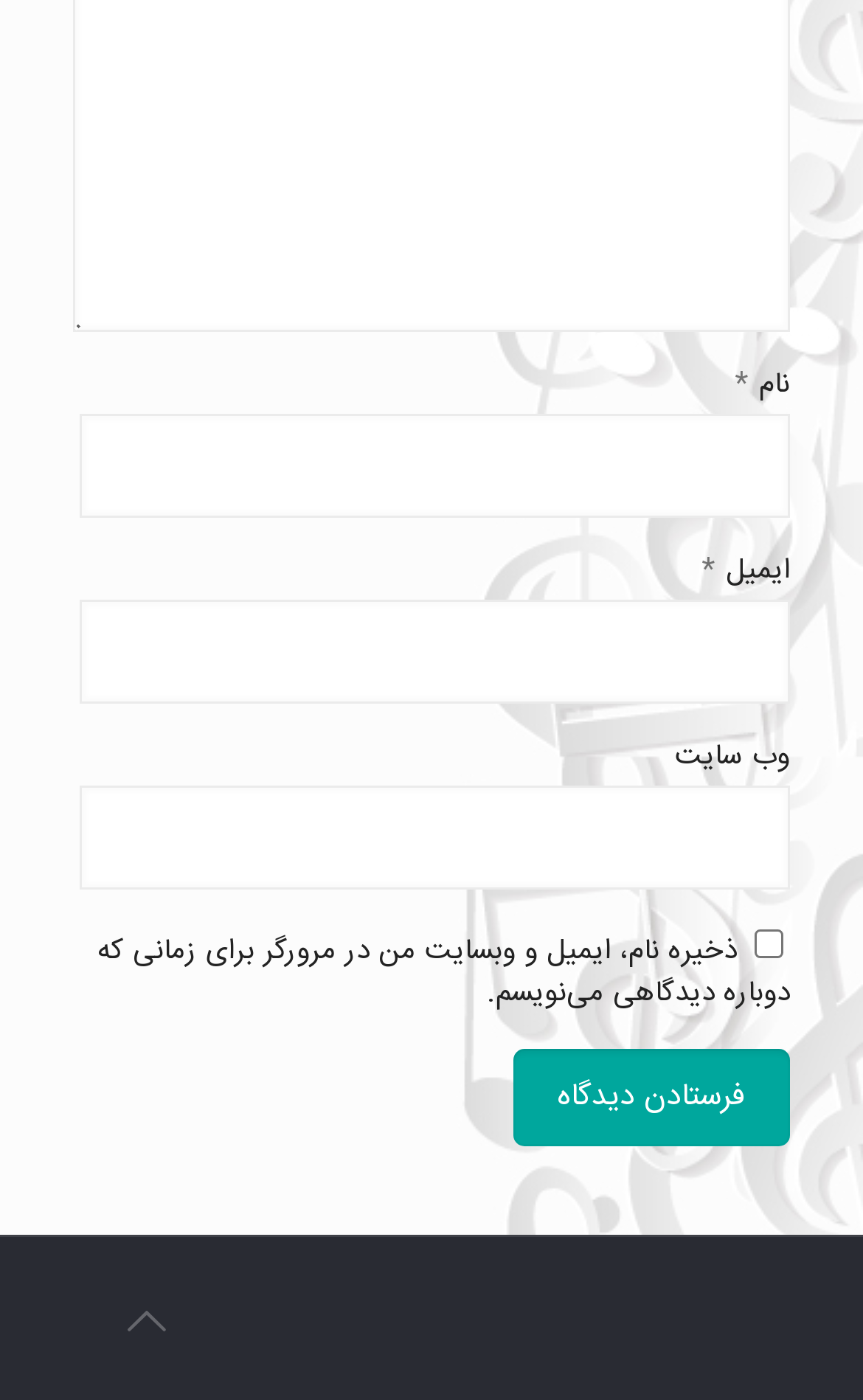What is the function of the button?
Using the image, provide a detailed and thorough answer to the question.

The function of the button is to submit a comment or feedback. This is indicated by the text on the button which says 'فرستادن دیدگاه'.